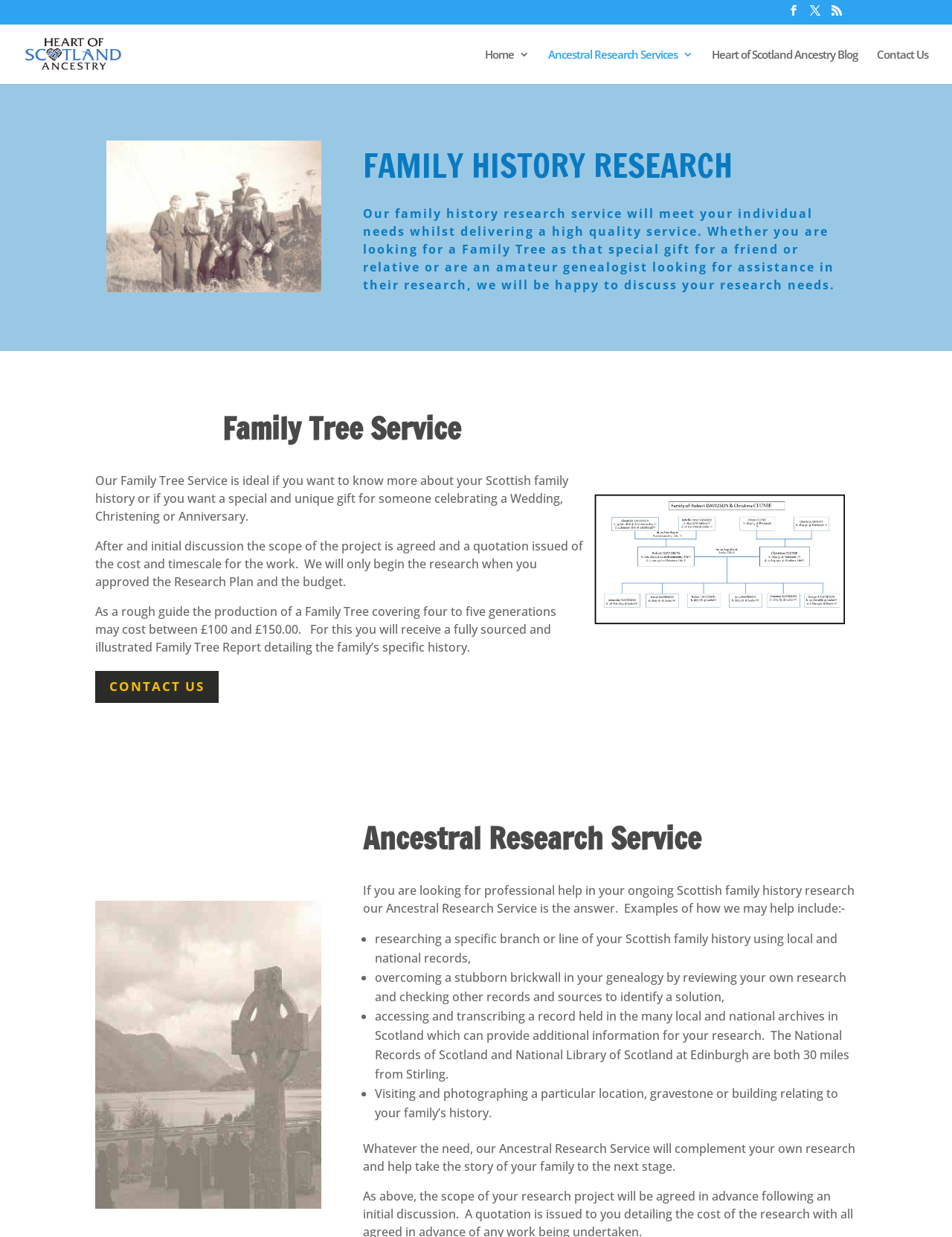Give a succinct answer to this question in a single word or phrase: 
What is the Ancestral Research Service for?

Professional help in Scottish family history research